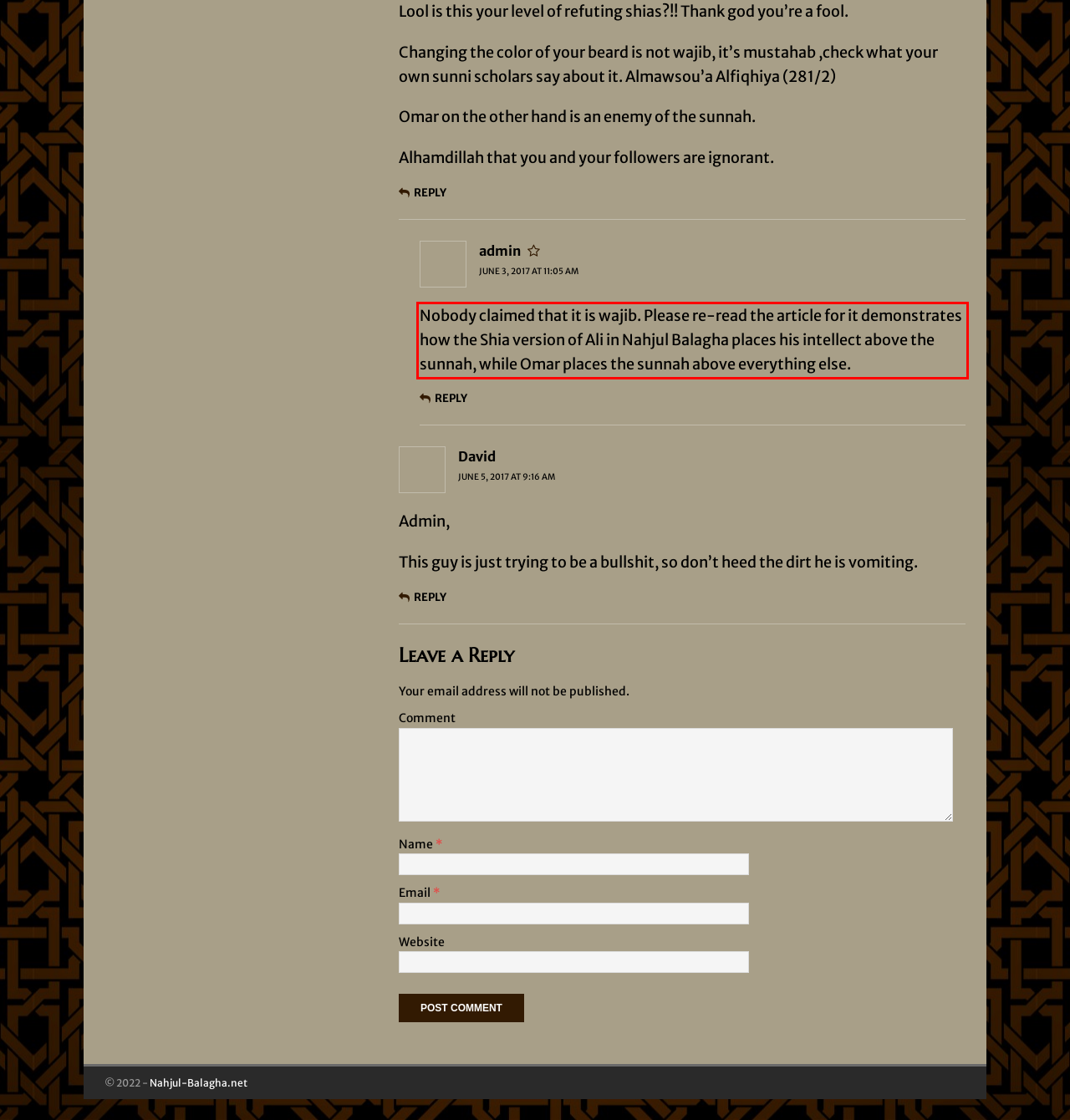In the given screenshot, locate the red bounding box and extract the text content from within it.

Nobody claimed that it is wajib. Please re-read the article for it demonstrates how the Shia version of Ali in Nahjul Balagha places his intellect above the sunnah, while Omar places the sunnah above everything else.